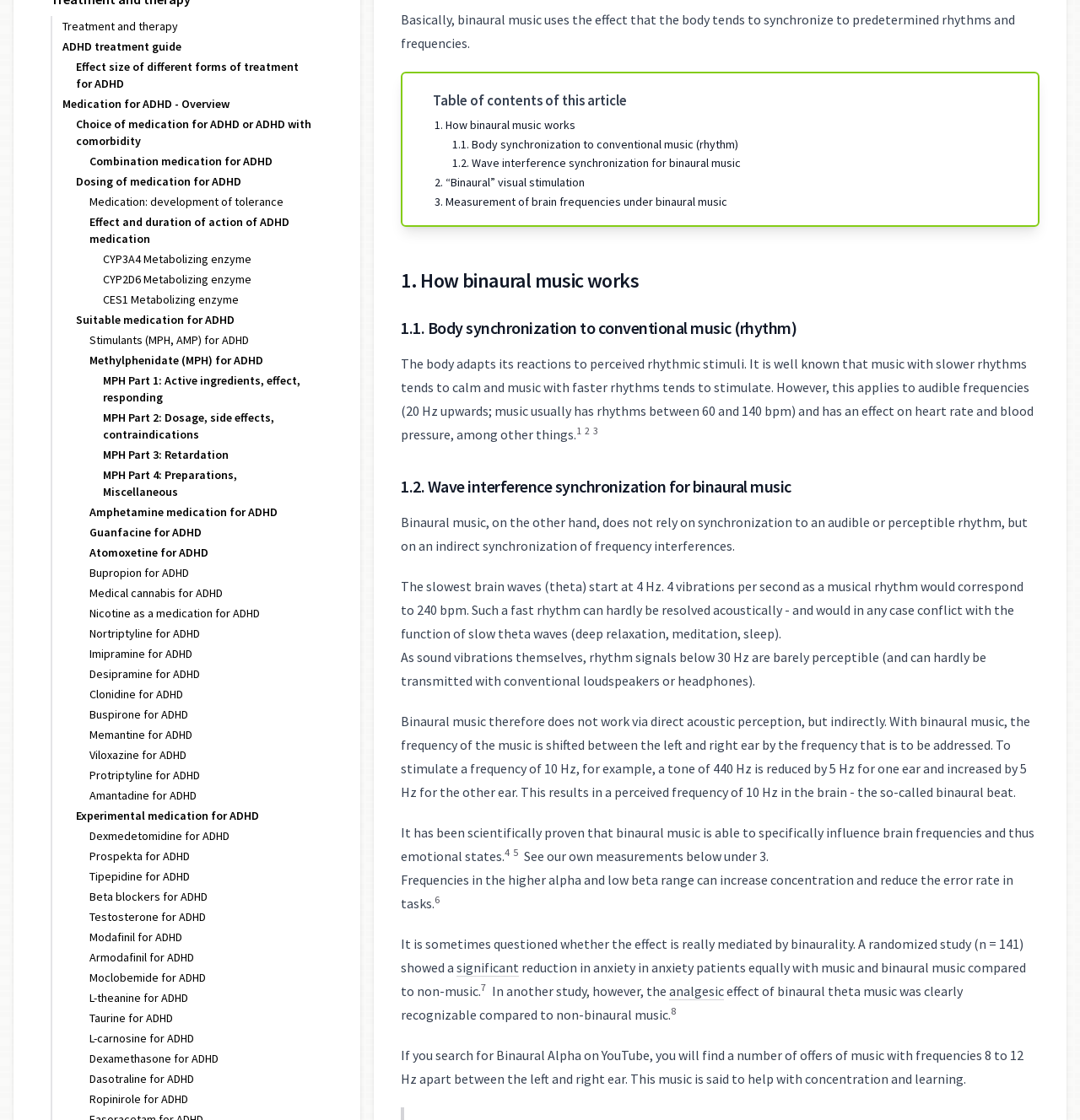Based on the element description: "Medical cannabis for ADHD", identify the UI element and provide its bounding box coordinates. Use four float numbers between 0 and 1, [left, top, right, bottom].

[0.083, 0.523, 0.206, 0.536]